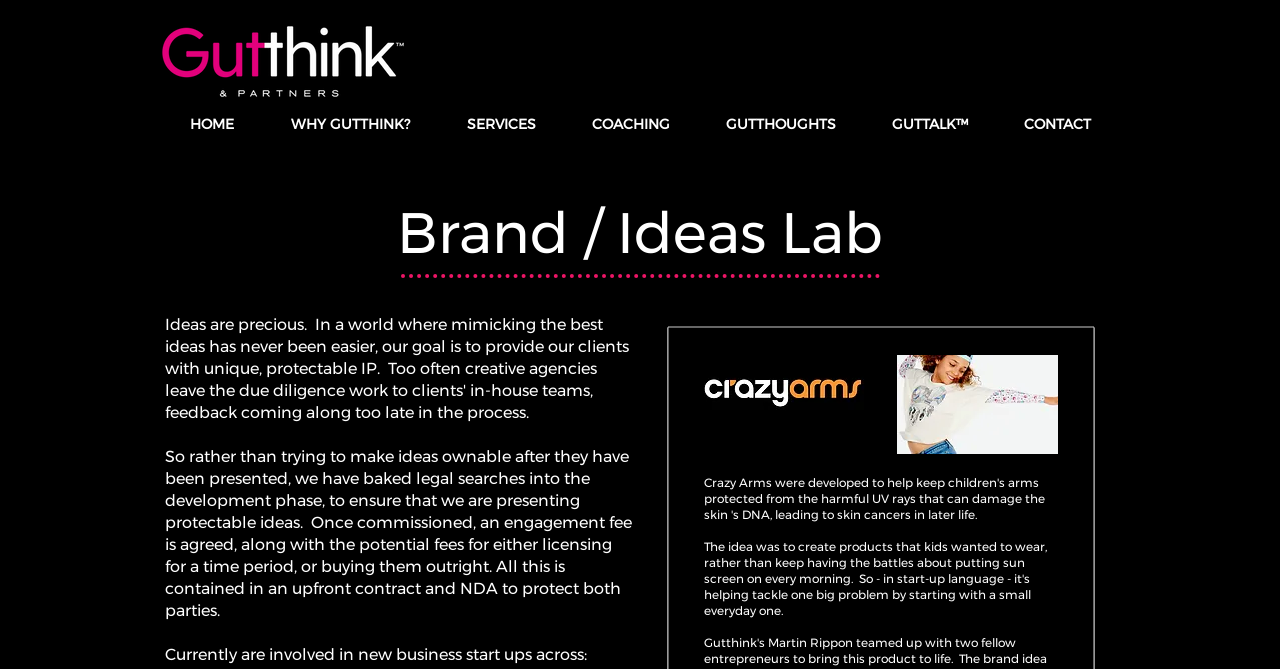Using the information from the screenshot, answer the following question thoroughly:
What is the focus of the 'Brand / Ideas Lab' section?

The 'Brand / Ideas Lab' section focuses on providing clients with unique and protectable intellectual property. This is evident from the text in the section, which mentions 'unique, protectable IP' and 'baked legal searches into the development phase, to ensure that we are presenting protectable ideas'.